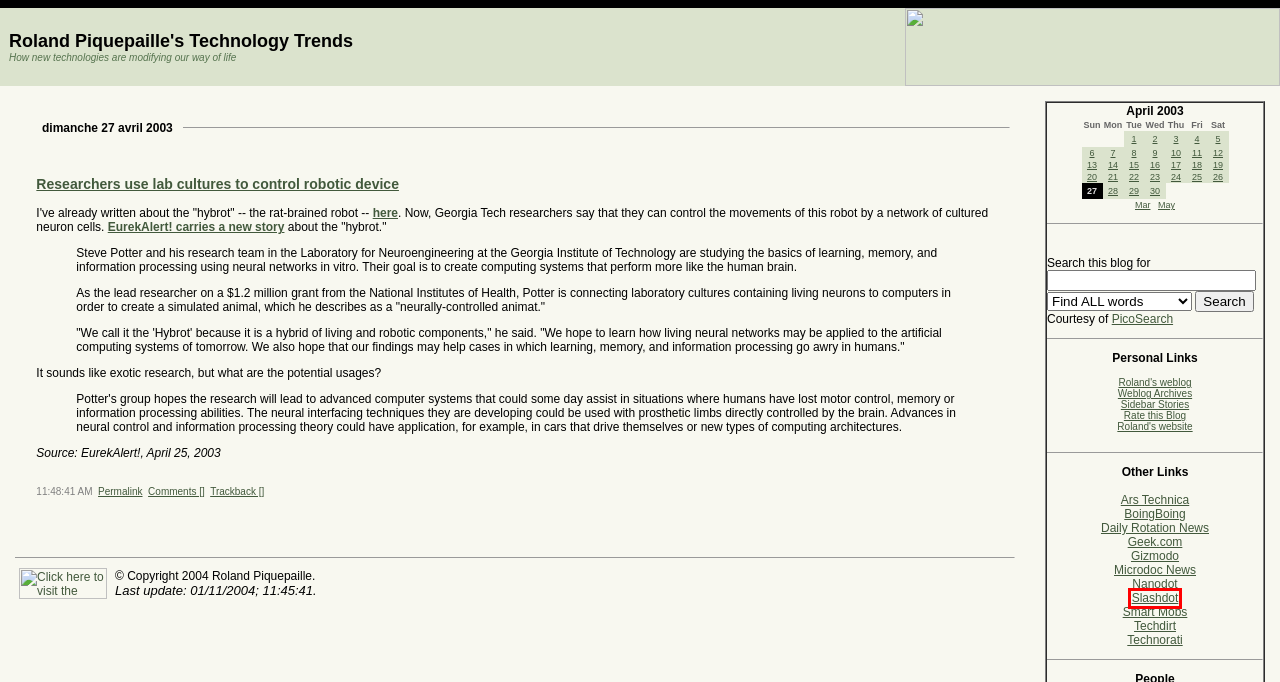Given a screenshot of a webpage with a red rectangle bounding box around a UI element, select the best matching webpage description for the new webpage that appears after clicking the highlighted element. The candidate descriptions are:
A. DAILY ROTATION
B. Gizmodo | The Future Is Here
C. Ars Technica
D. Geek.com
E. Slashdot: News for nerds, stuff that matters
F. BO Databank【公式】
G. Boing Boing - A Directory of Mostly Wonderful Things
H. Georgia Tech researchers use lab cultures to  | EurekAlert!

E